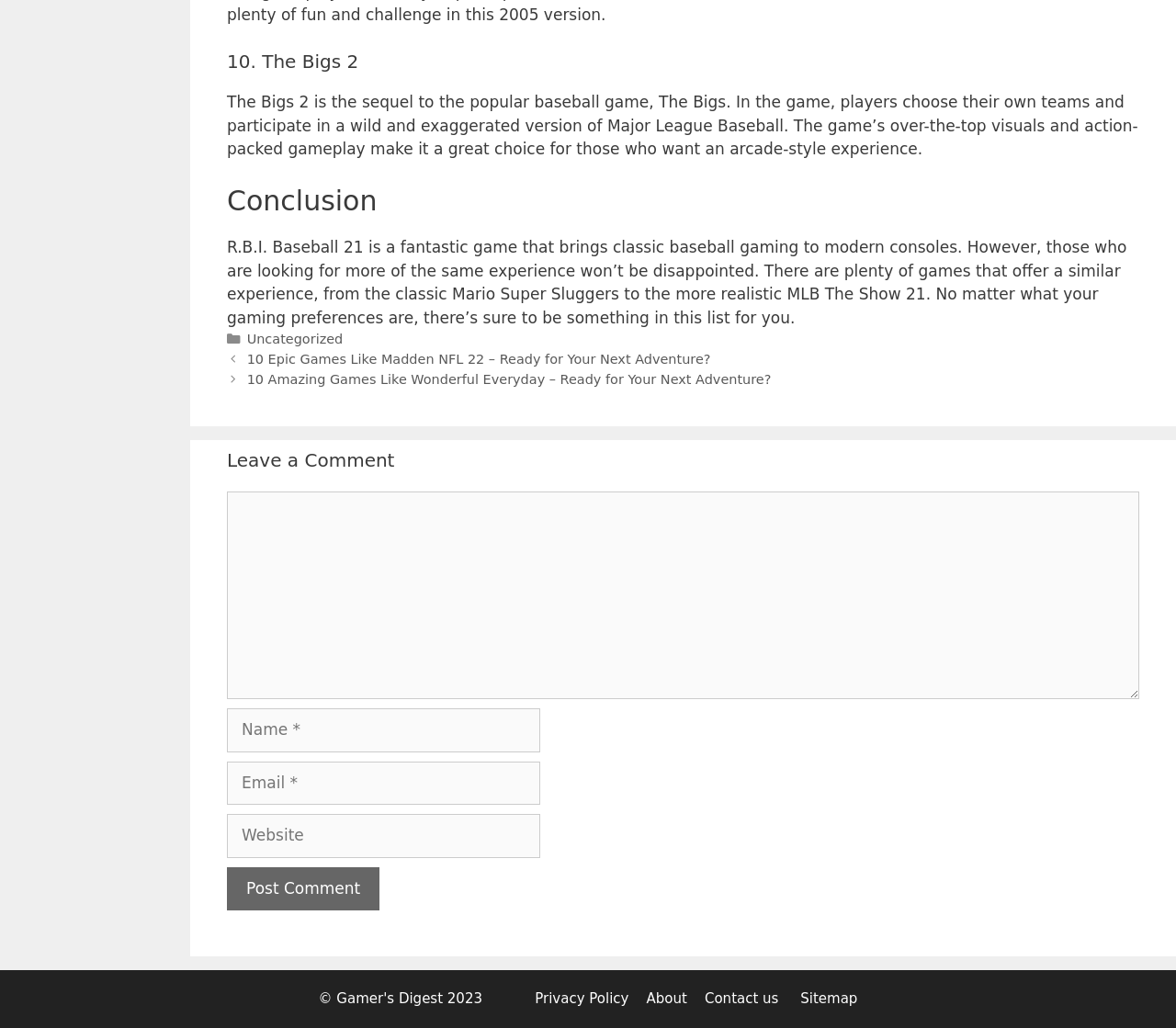Utilize the details in the image to thoroughly answer the following question: What is the title of the game described?

The title of the game described is 'The Bigs 2' which is mentioned in the heading element with the bounding box coordinates [0.193, 0.049, 0.969, 0.071] and OCR text '10. The Bigs 2'.